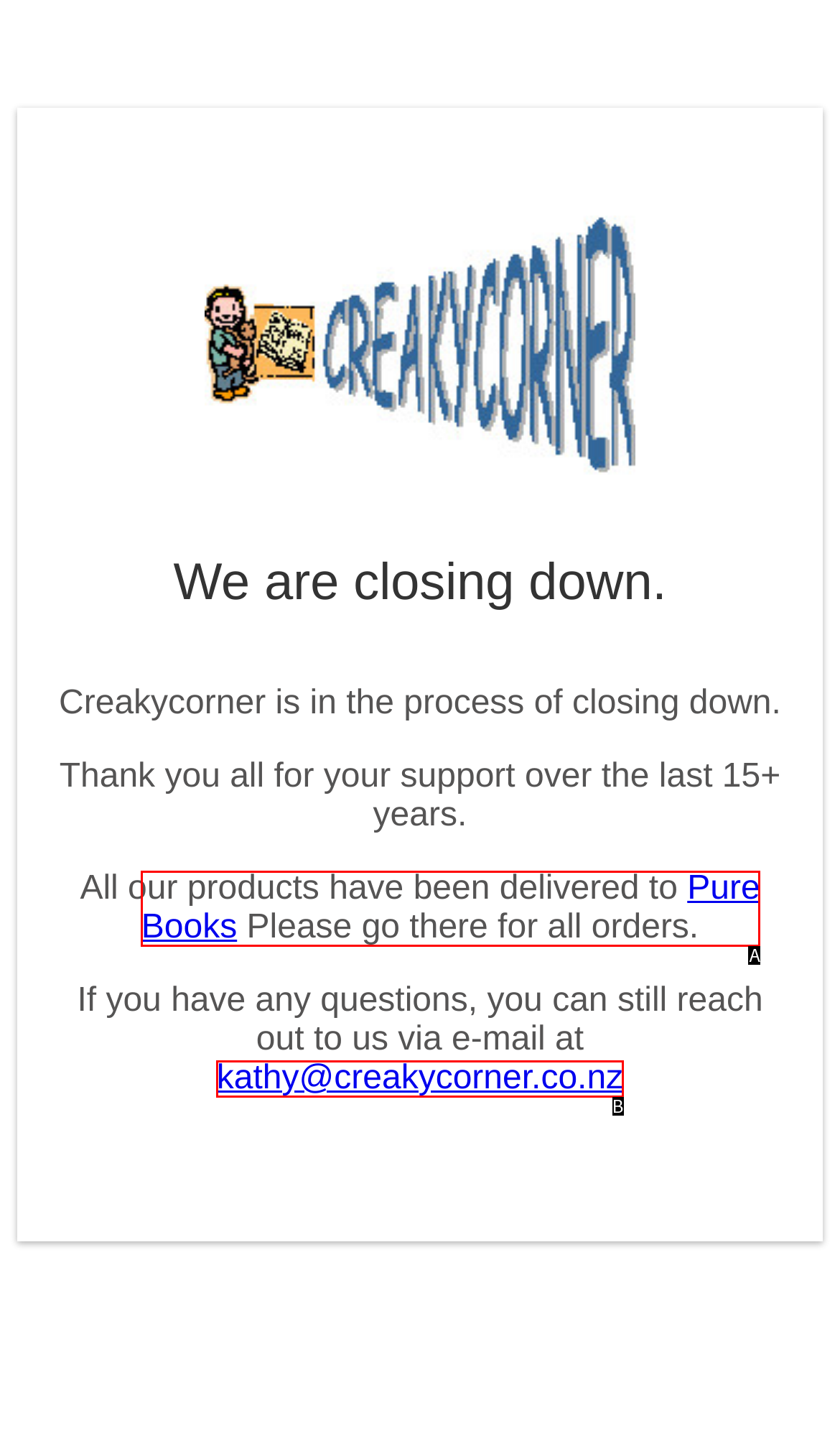Based on the description: kathy@creakycorner.co.nz, select the HTML element that fits best. Provide the letter of the matching option.

B